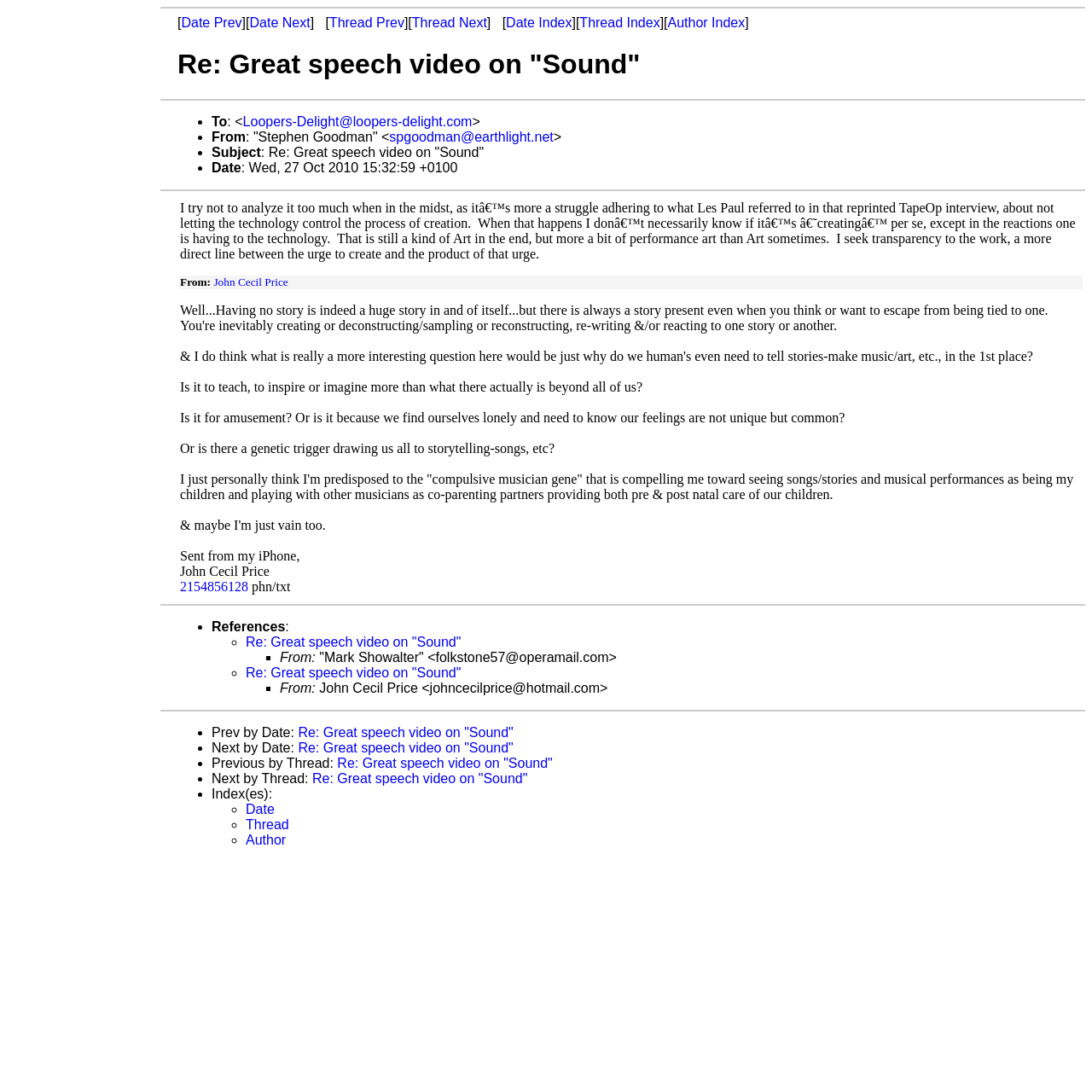Locate the bounding box coordinates of the UI element described by: "Thread Index". The bounding box coordinates should consist of four float numbers between 0 and 1, i.e., [left, top, right, bottom].

[0.531, 0.014, 0.604, 0.027]